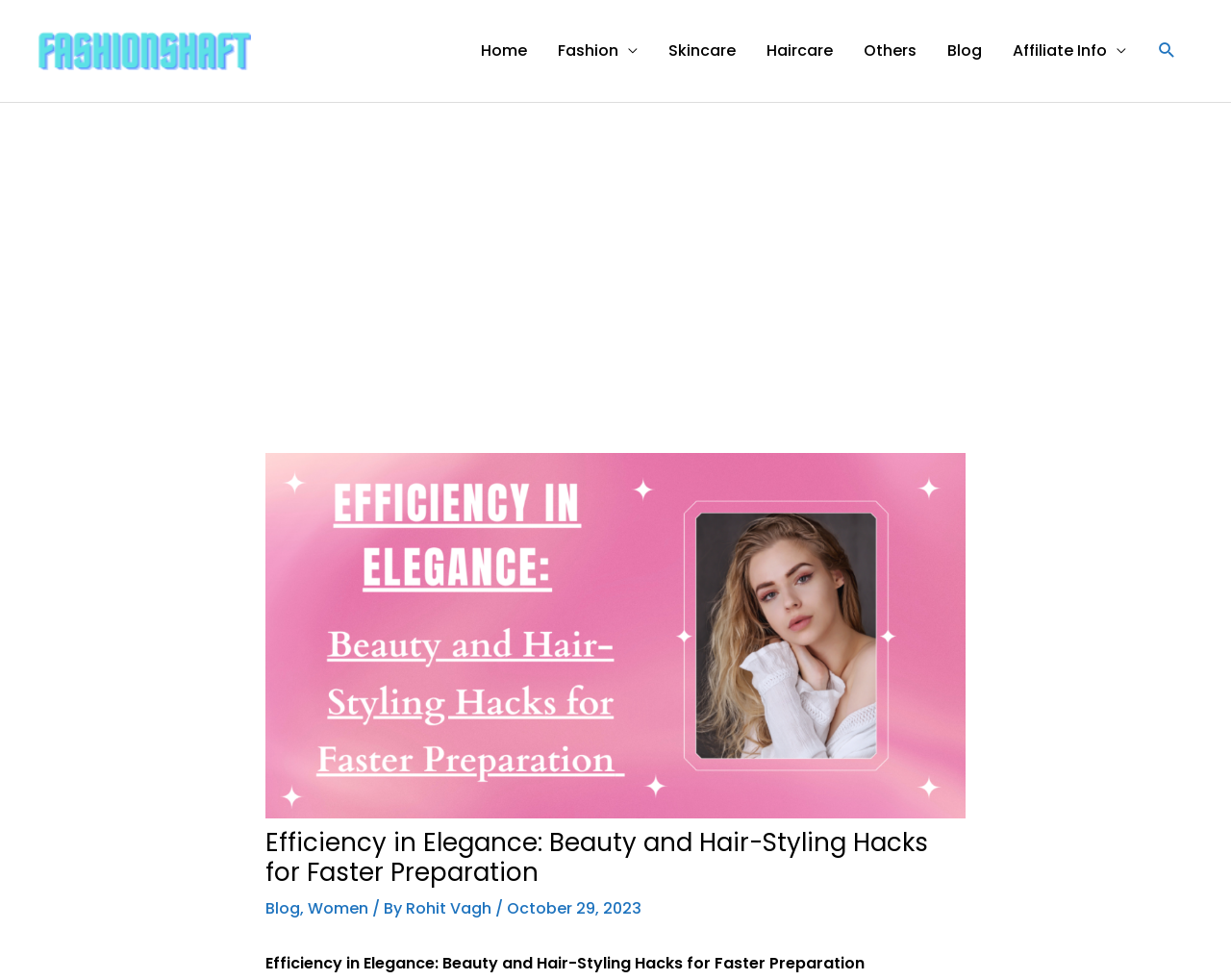Give the bounding box coordinates for the element described as: "Others".

[0.689, 0.0, 0.757, 0.104]